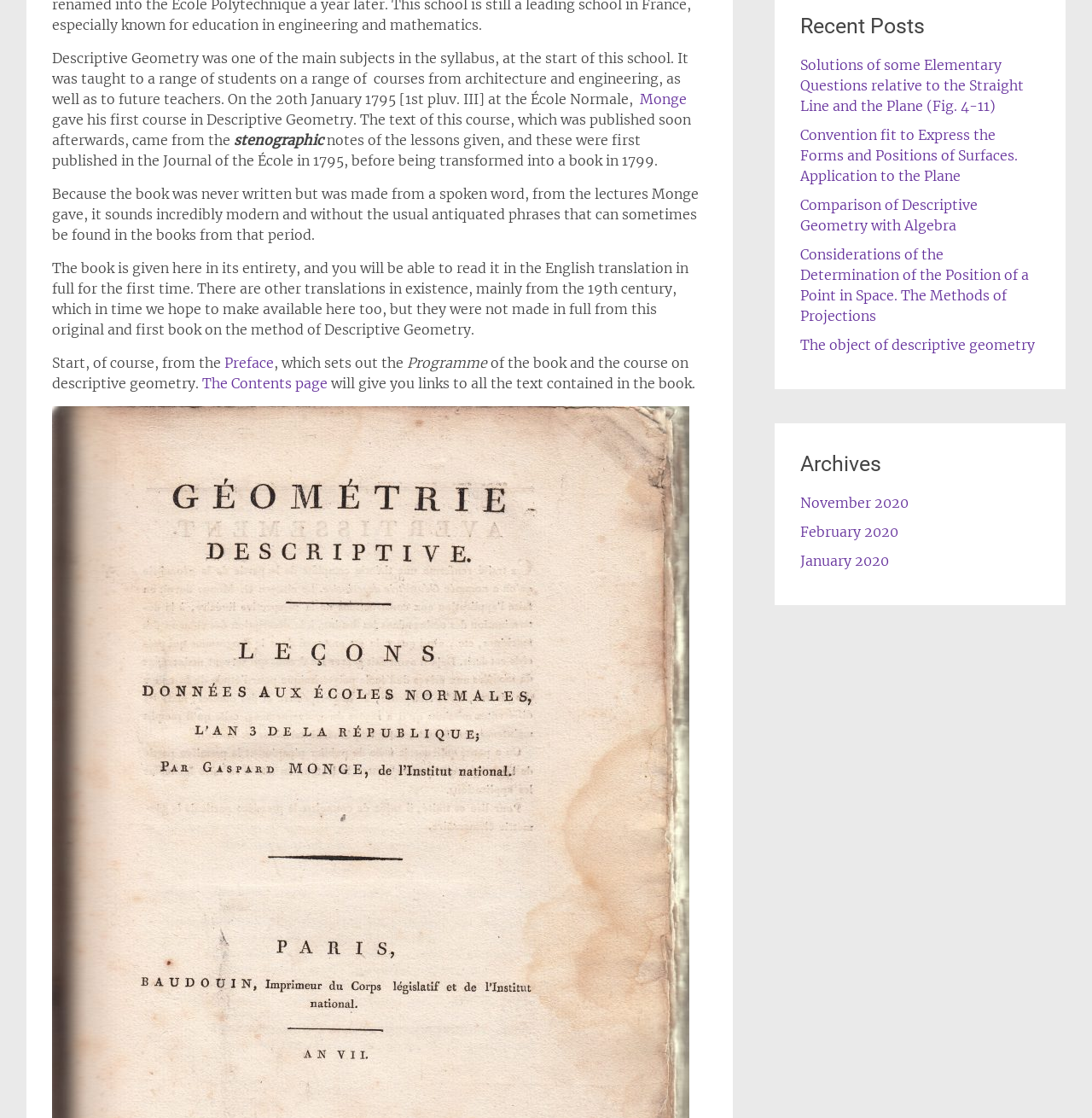Please determine the bounding box coordinates for the UI element described as: "November 2020".

[0.733, 0.442, 0.832, 0.457]